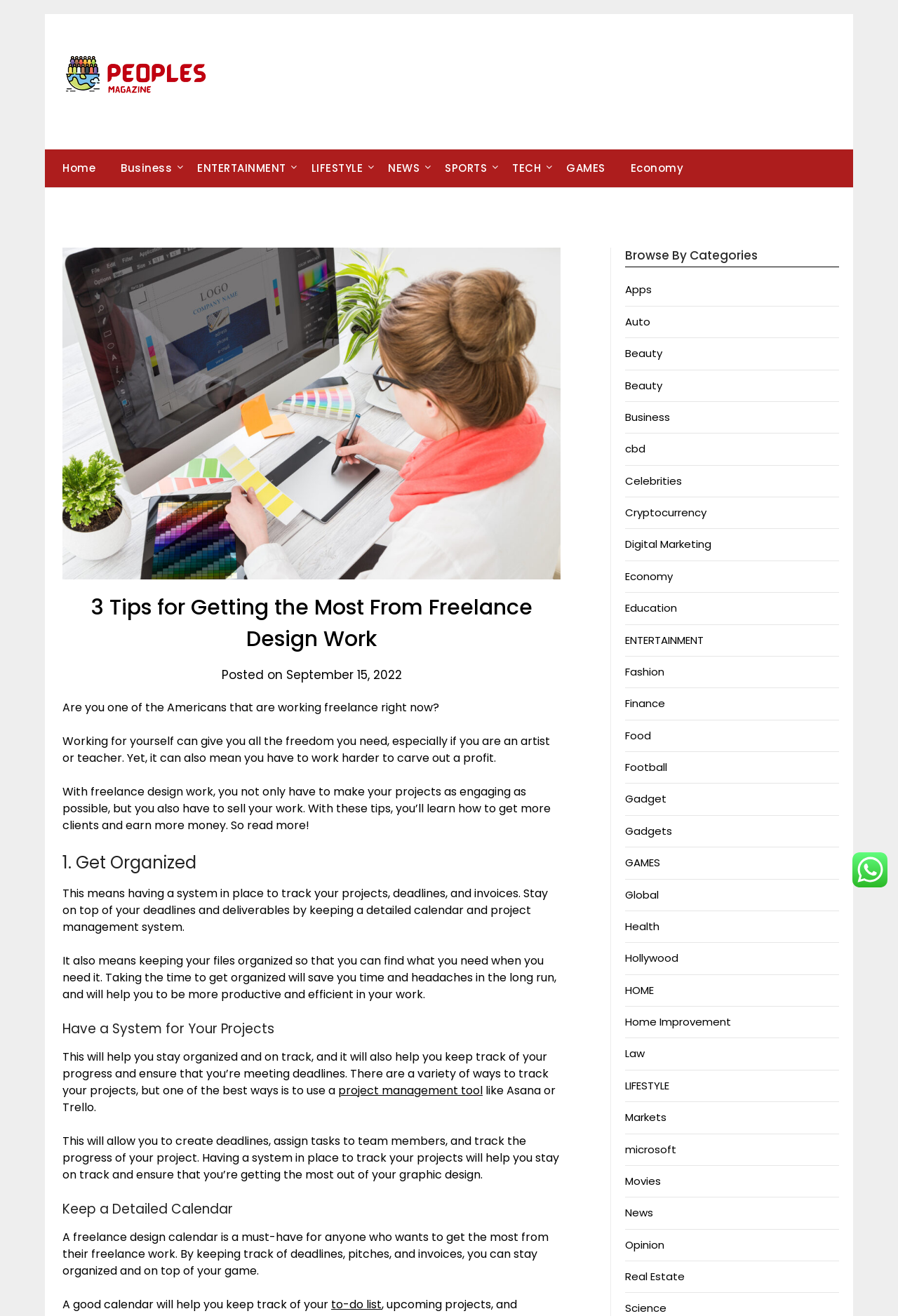What is the benefit of keeping a detailed calendar?
Based on the image, give a one-word or short phrase answer.

To stay organized and on top of deadlines